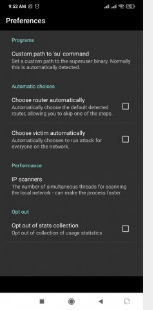Answer the question in a single word or phrase:
How many main categories are in the section?

Two